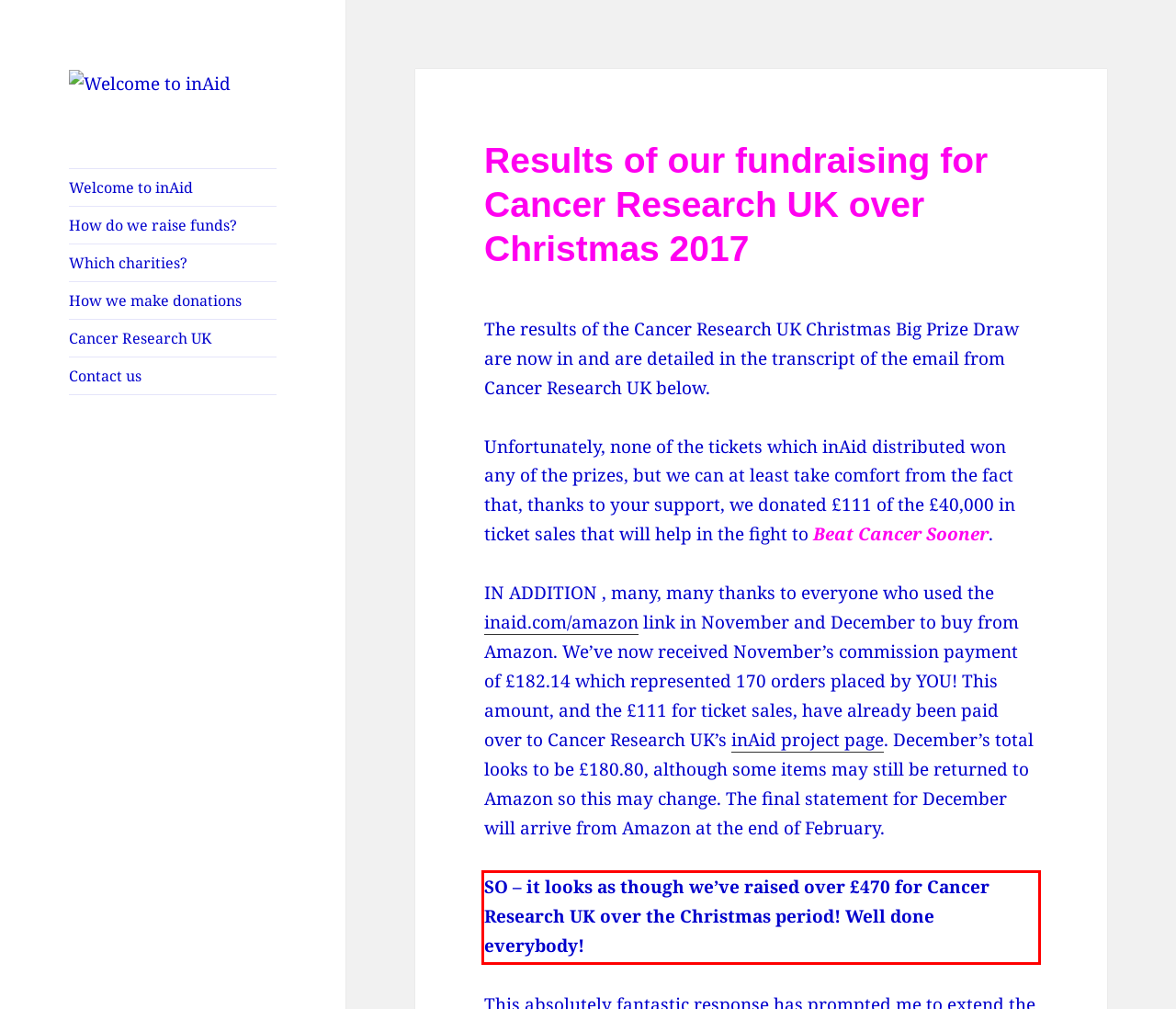Please extract the text content within the red bounding box on the webpage screenshot using OCR.

SO – it looks as though we’ve raised over £470 for Cancer Research UK over the Christmas period! Well done everybody!